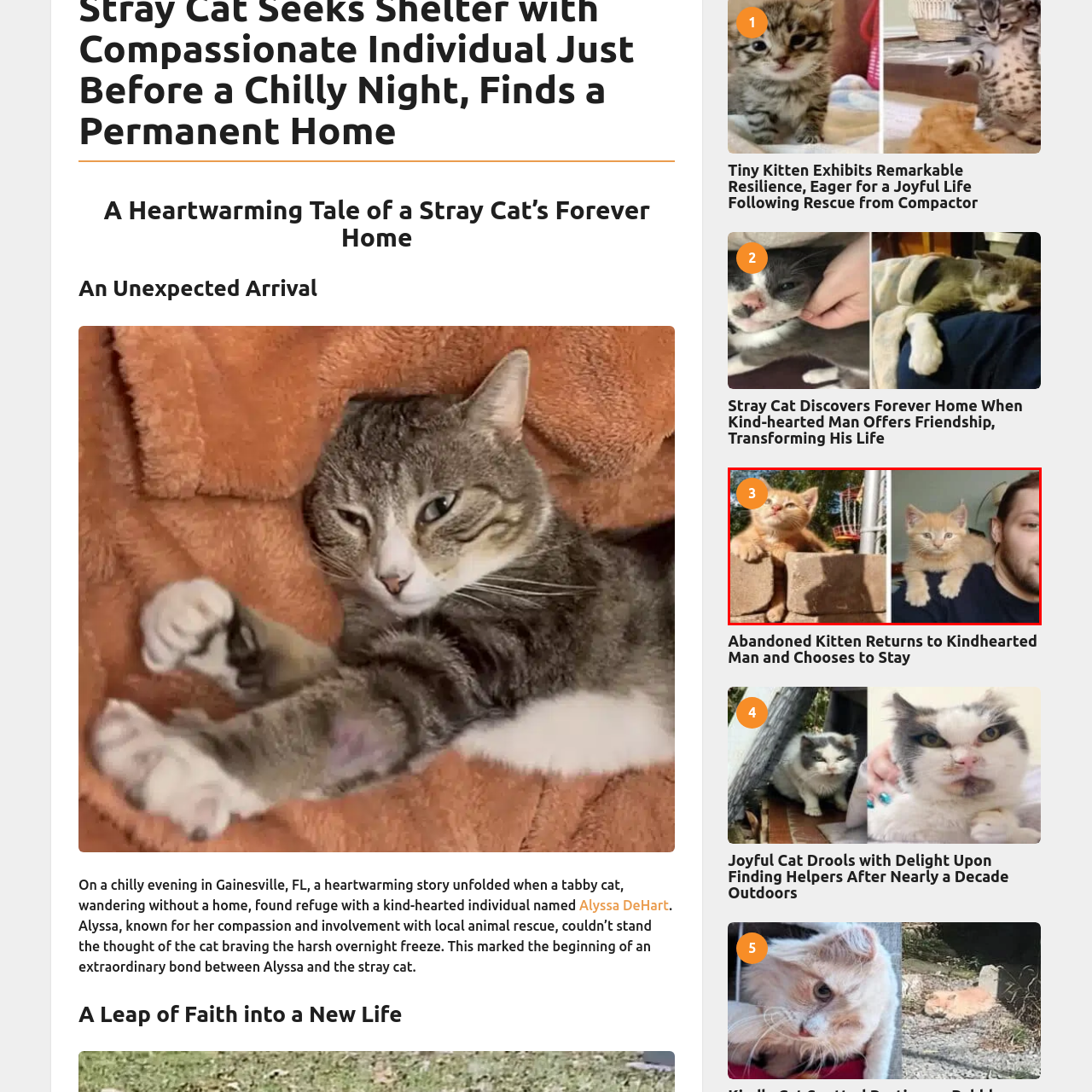Pay attention to the section of the image delineated by the white outline and provide a detailed response to the subsequent question, based on your observations: 
Is the outdoor play area visible in the right image?

According to the caption, hints of a vibrant outdoor play area can be seen in the background of the left image, but there is no mention of it being visible in the right image.